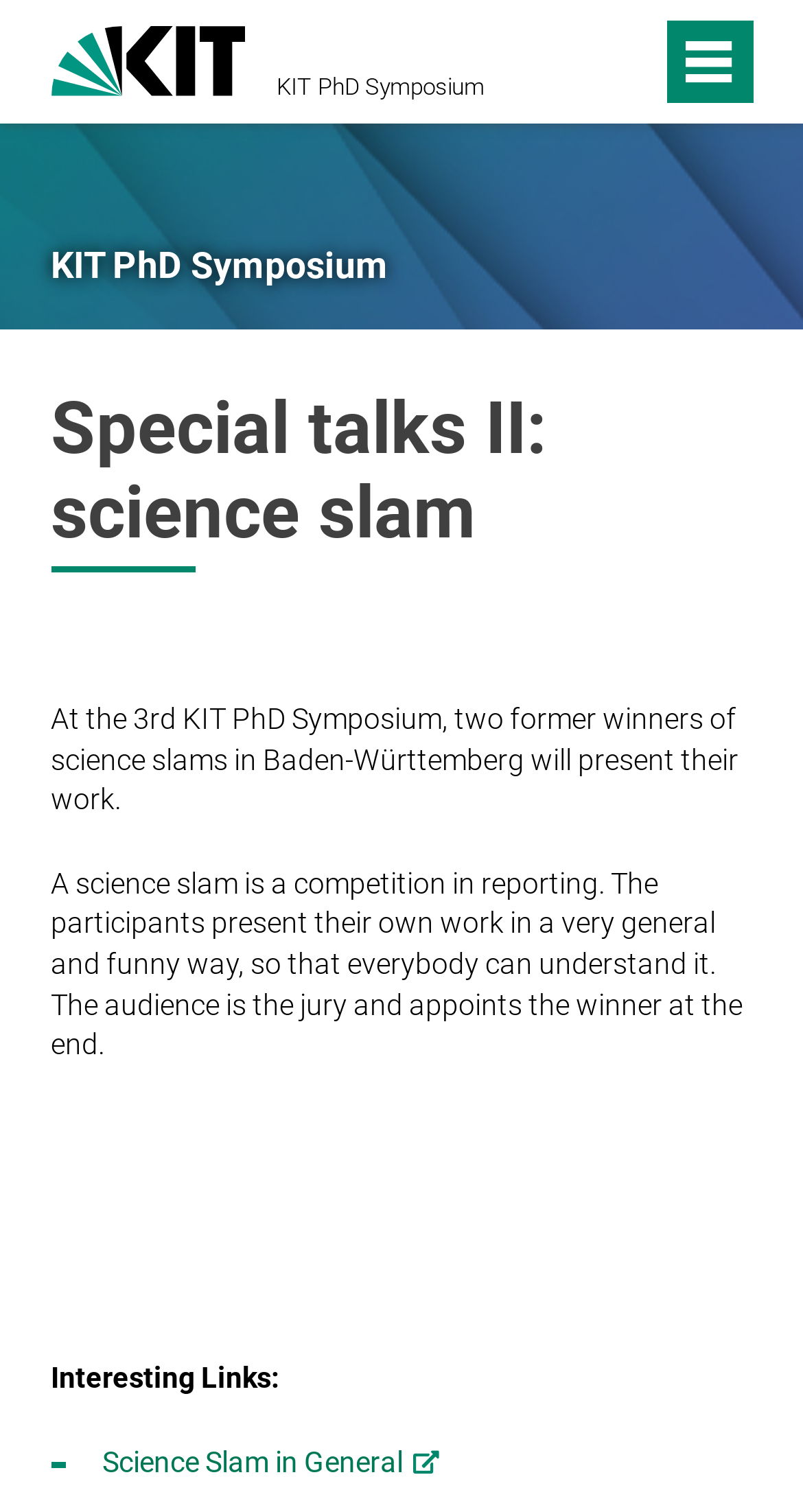What is the name of the event where science slam winners will present their work?
Use the screenshot to answer the question with a single word or phrase.

KIT PhD Symposium